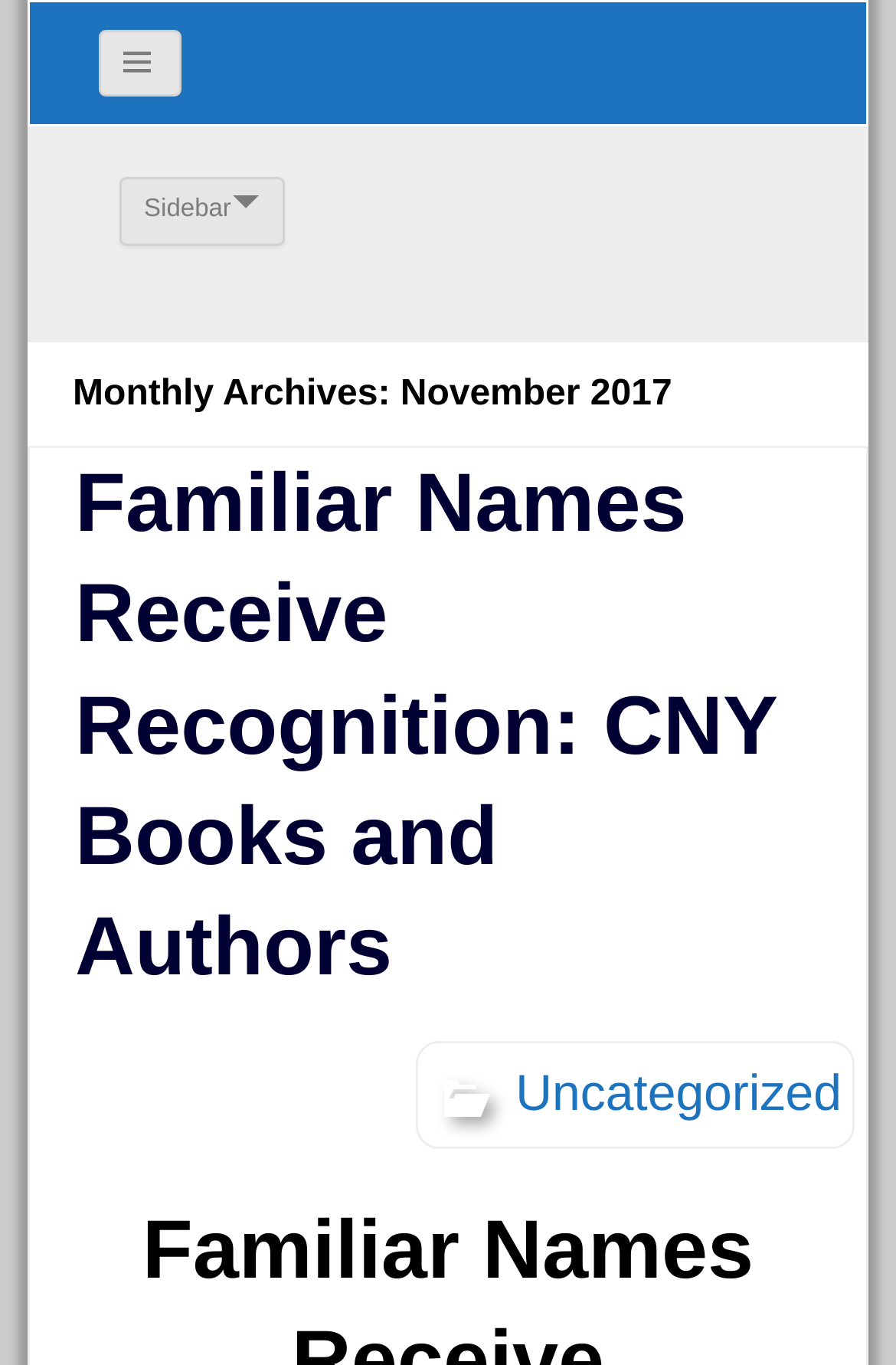Using the description "Uncategorized", locate and provide the bounding box of the UI element.

[0.465, 0.763, 0.955, 0.841]